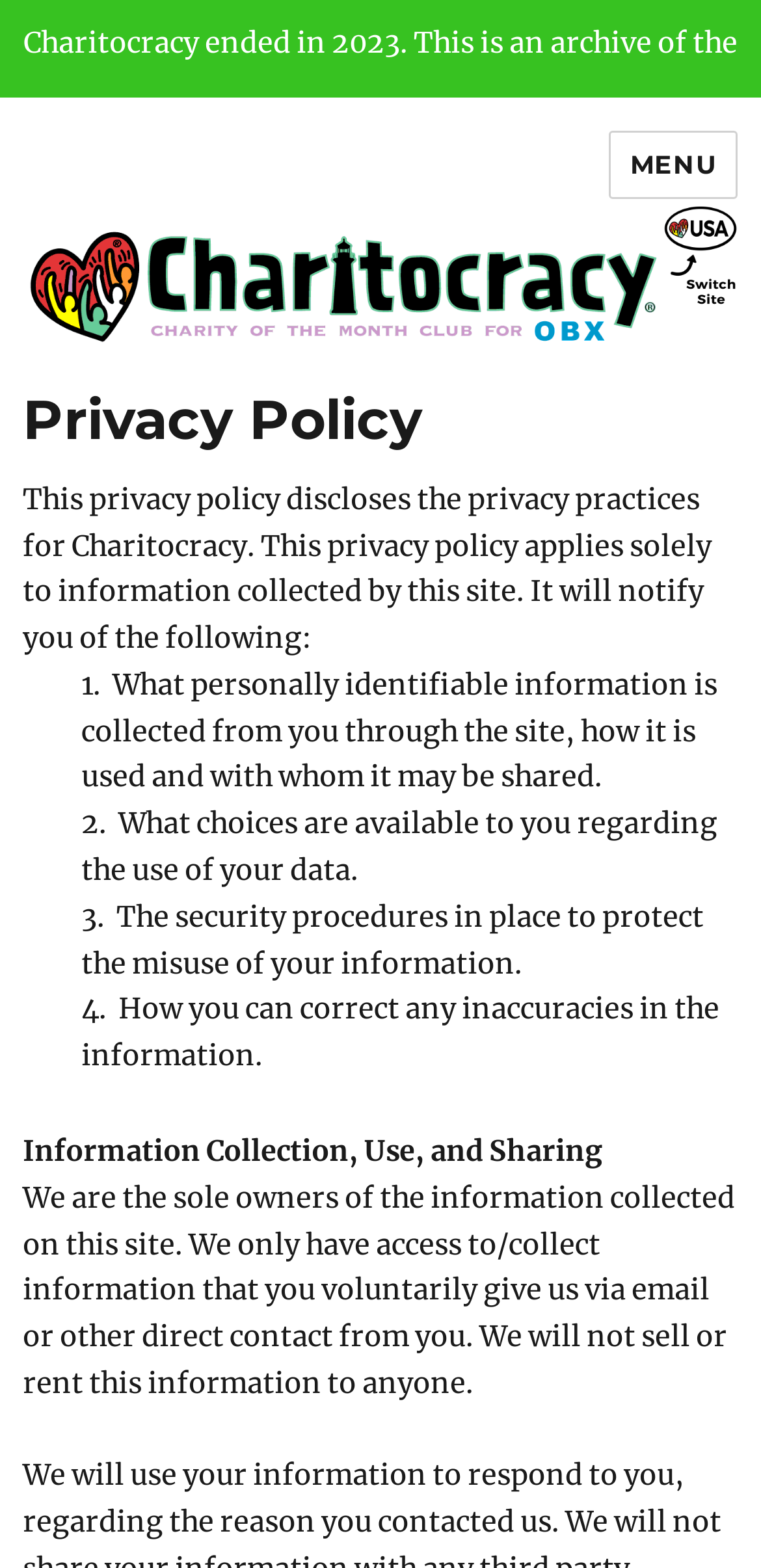Please reply to the following question using a single word or phrase: 
What is the name of the organization?

Charitocracy